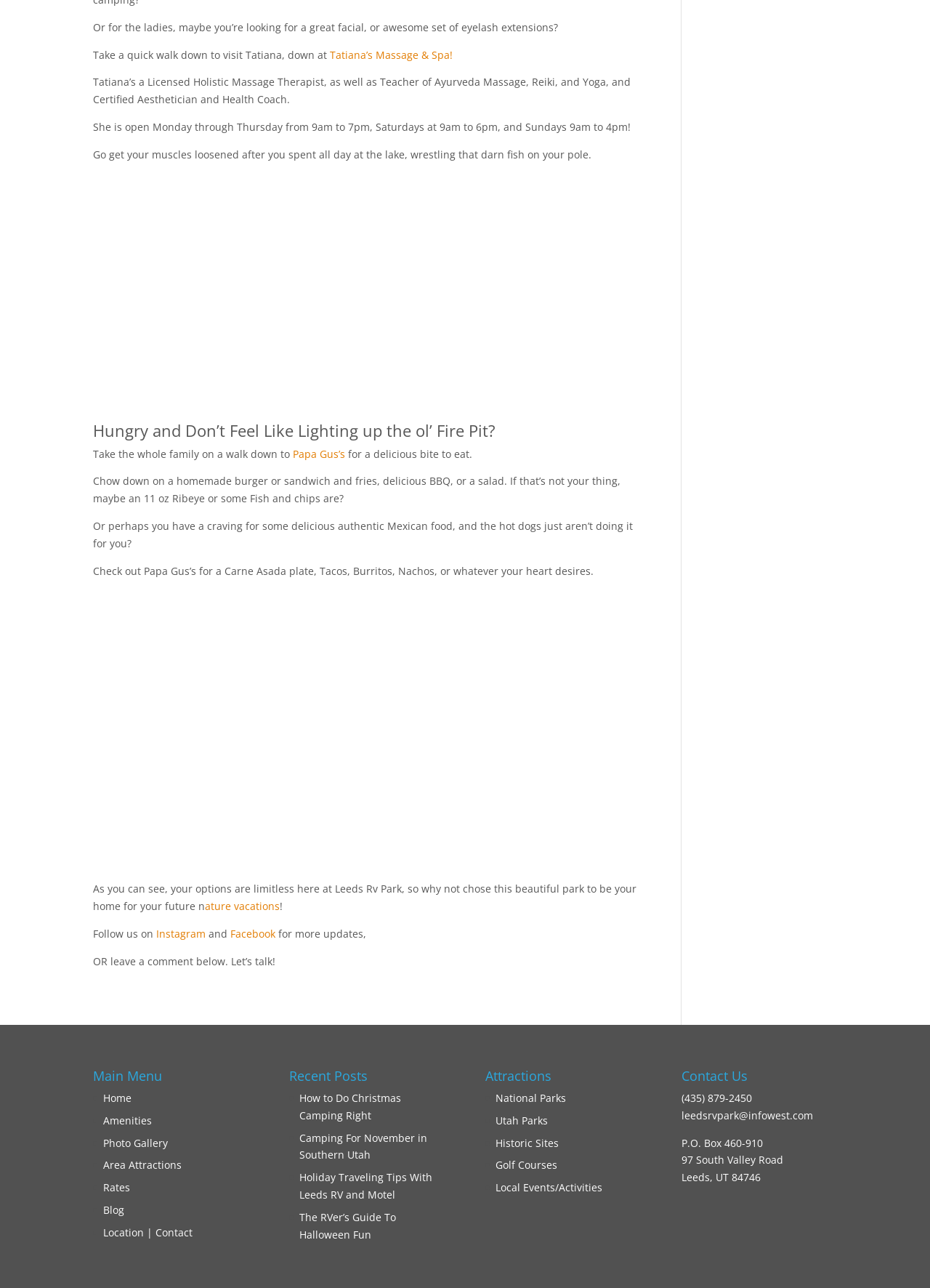Determine the bounding box coordinates for the clickable element to execute this instruction: "Click the 'Q & A' submenu". Provide the coordinates as four float numbers between 0 and 1, i.e., [left, top, right, bottom].

None